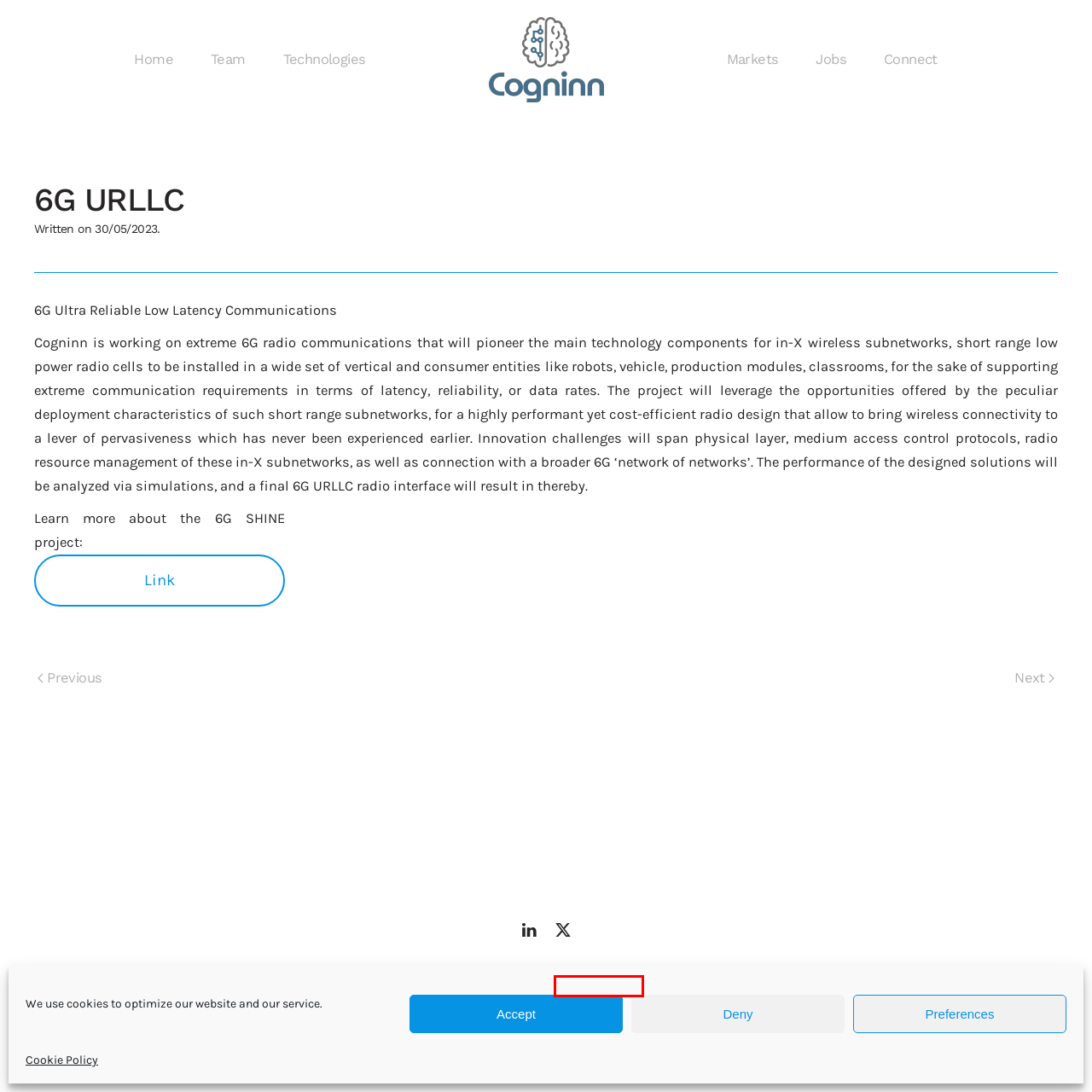You have a screenshot of a webpage with a red bounding box around a UI element. Determine which webpage description best matches the new webpage that results from clicking the element in the bounding box. Here are the candidates:
A. Cookie Policy - Cogninn
B. Technologies - Cogninn
C. Cogninn - Technology Solutions
D. Team - Cogninn
E. XR MEC Server - Cogninn
F. Connect - Cogninn
G. 5G SaaS - Cogninn
H. Markets - Cogninn

A